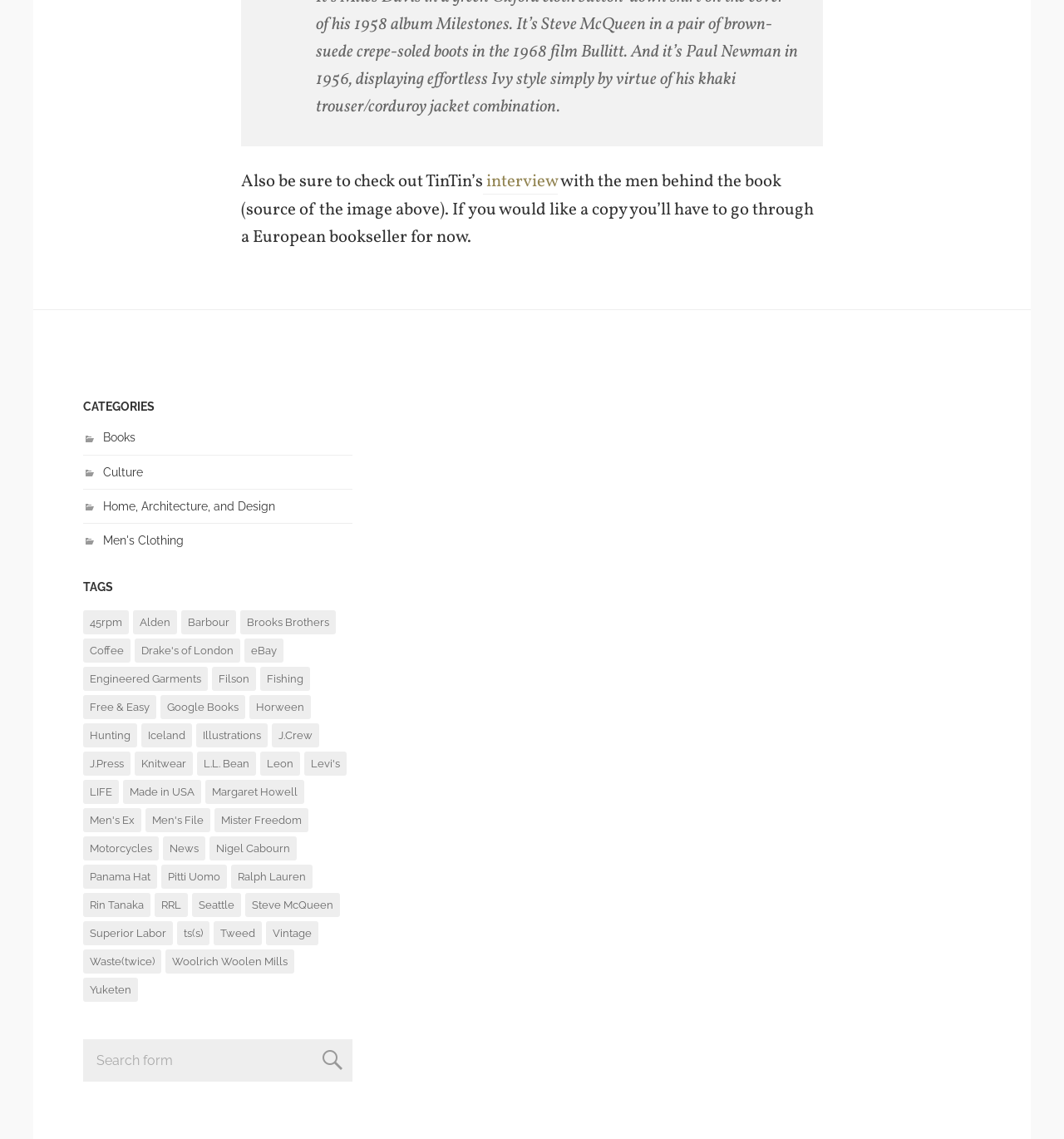Locate the bounding box coordinates of the clickable region to complete the following instruction: "Click on the 'Books' category."

[0.097, 0.378, 0.127, 0.39]